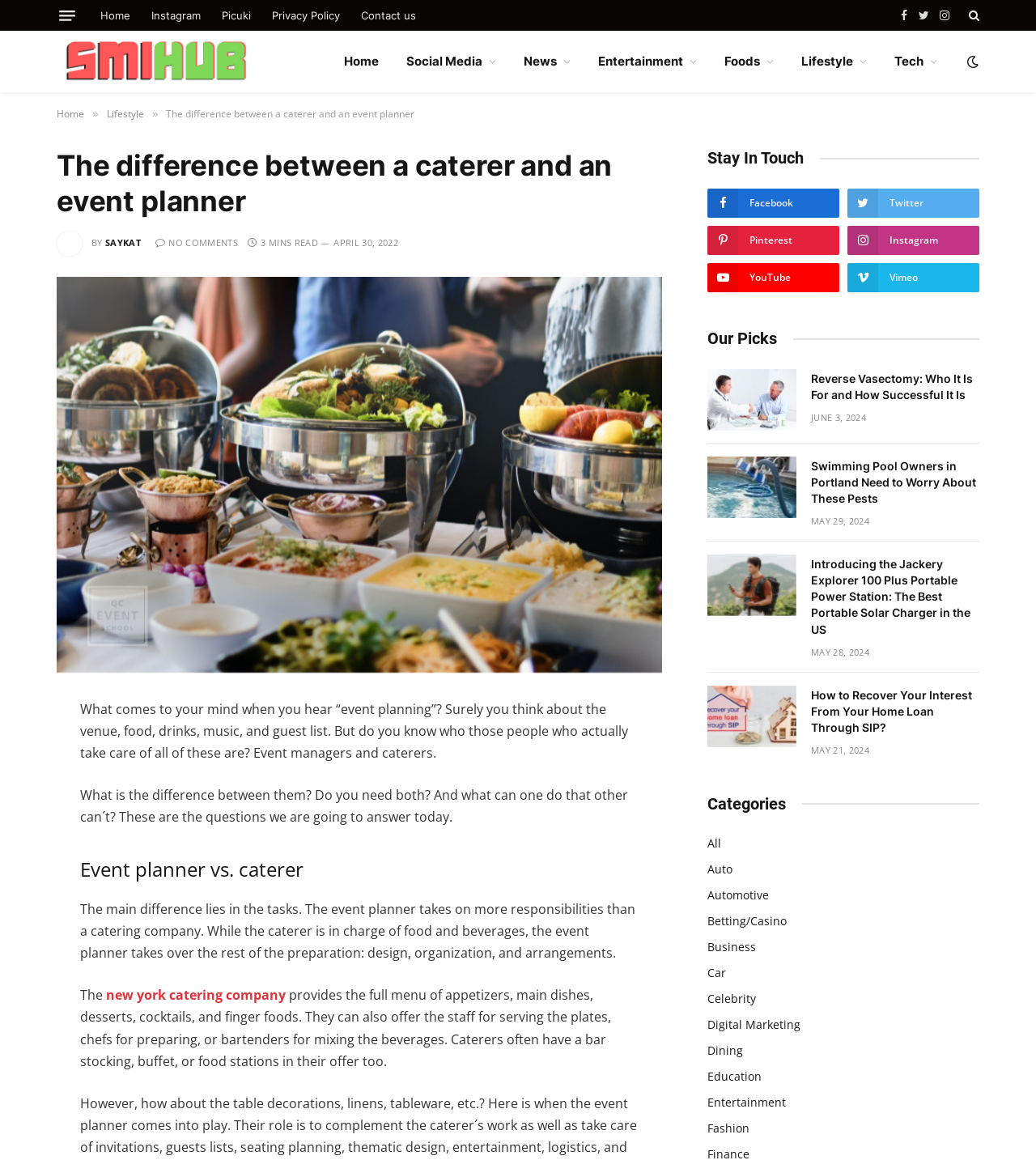Using the image as a reference, answer the following question in as much detail as possible:
How many articles are listed in the 'Our Picks' section?

I counted the number of articles listed in the 'Our Picks' section, which includes four separate article summaries with titles and timestamps.